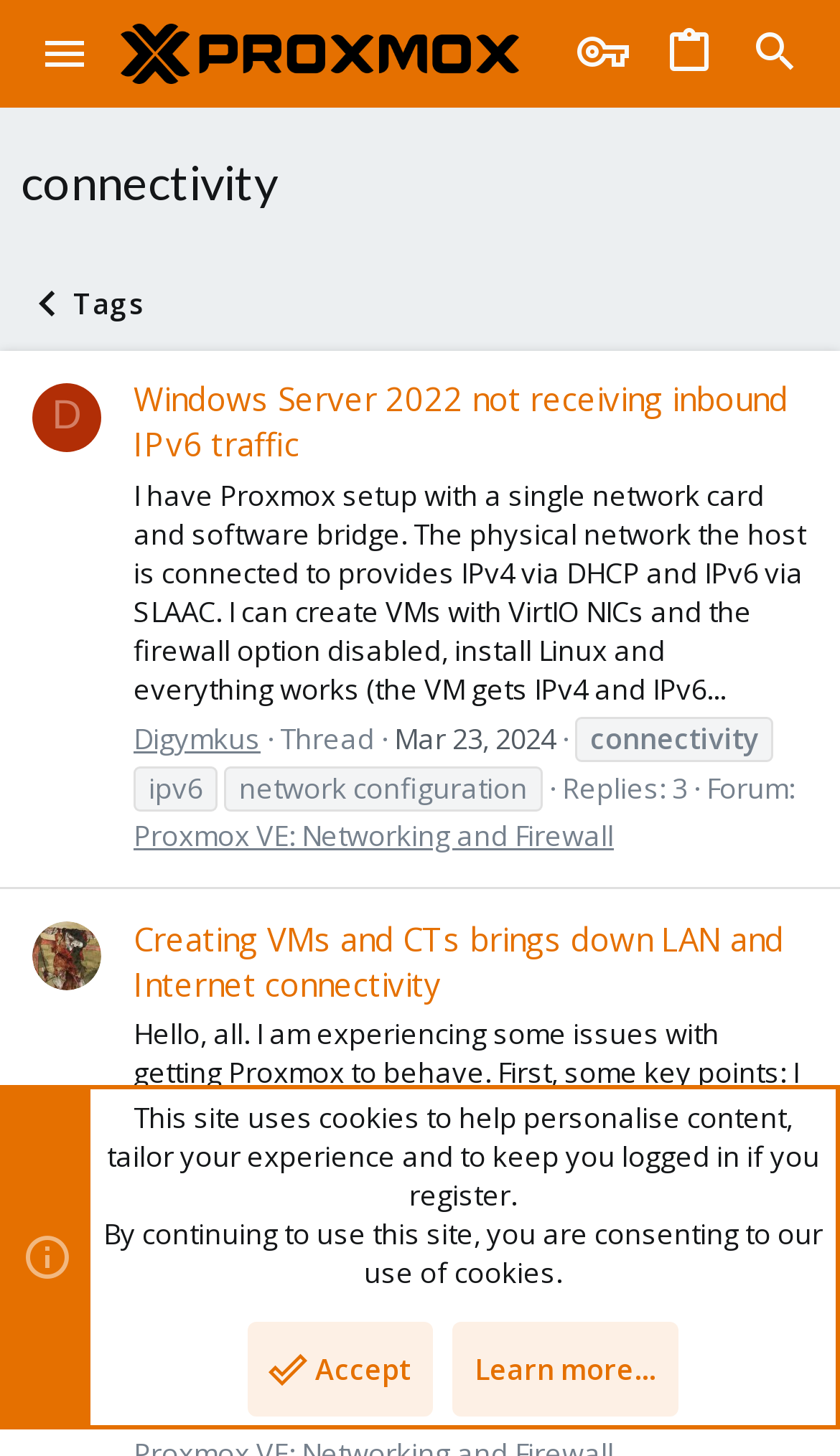Given the element description "alt="Proxmox Support Forum"" in the screenshot, predict the bounding box coordinates of that UI element.

[0.144, 0.016, 0.618, 0.058]